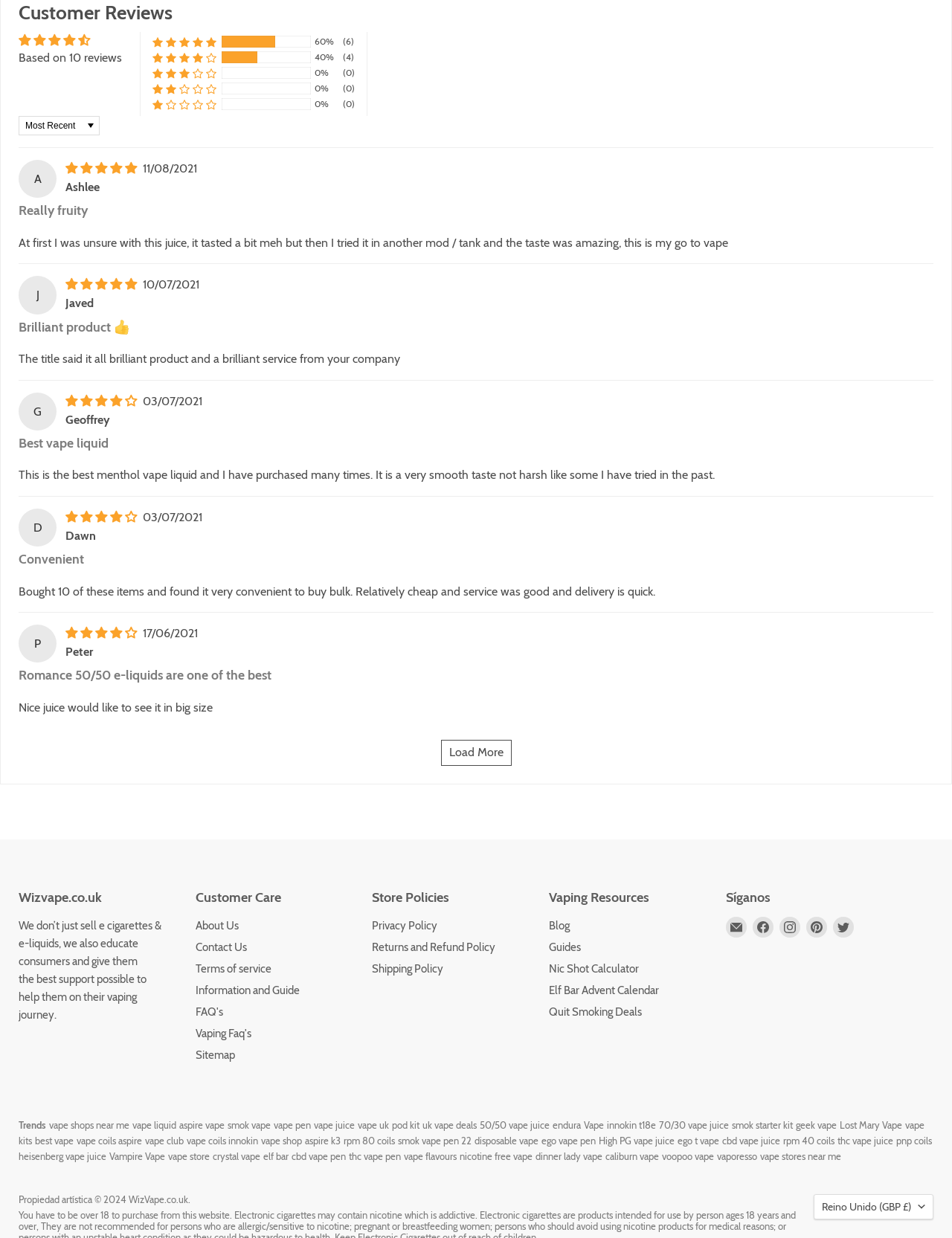Find and indicate the bounding box coordinates of the region you should select to follow the given instruction: "Read customer review from Ashlee".

[0.069, 0.134, 0.147, 0.145]